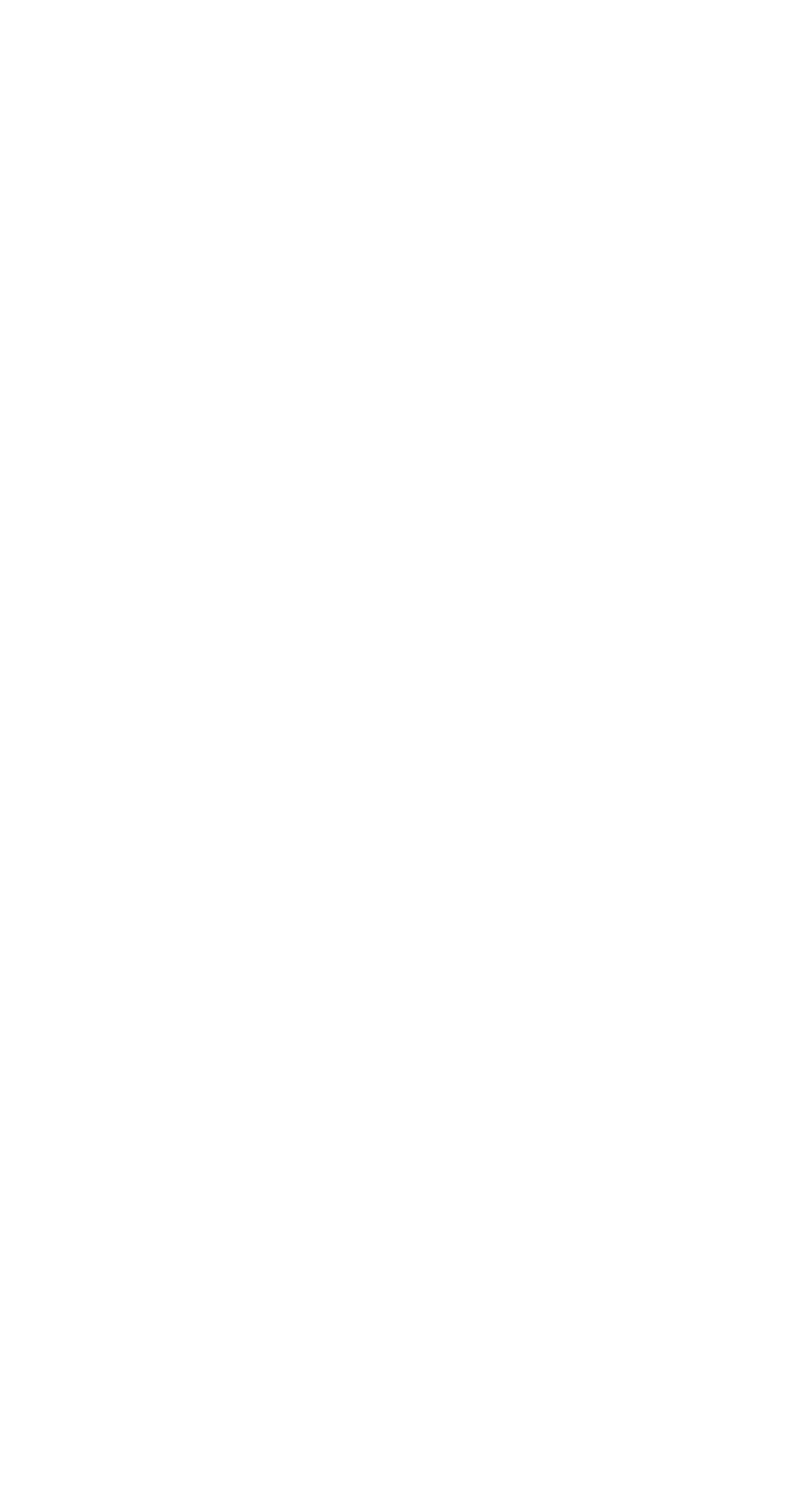Find the bounding box coordinates of the element to click in order to complete this instruction: "Learn about Deals". The bounding box coordinates must be four float numbers between 0 and 1, denoted as [left, top, right, bottom].

[0.064, 0.338, 0.936, 0.374]